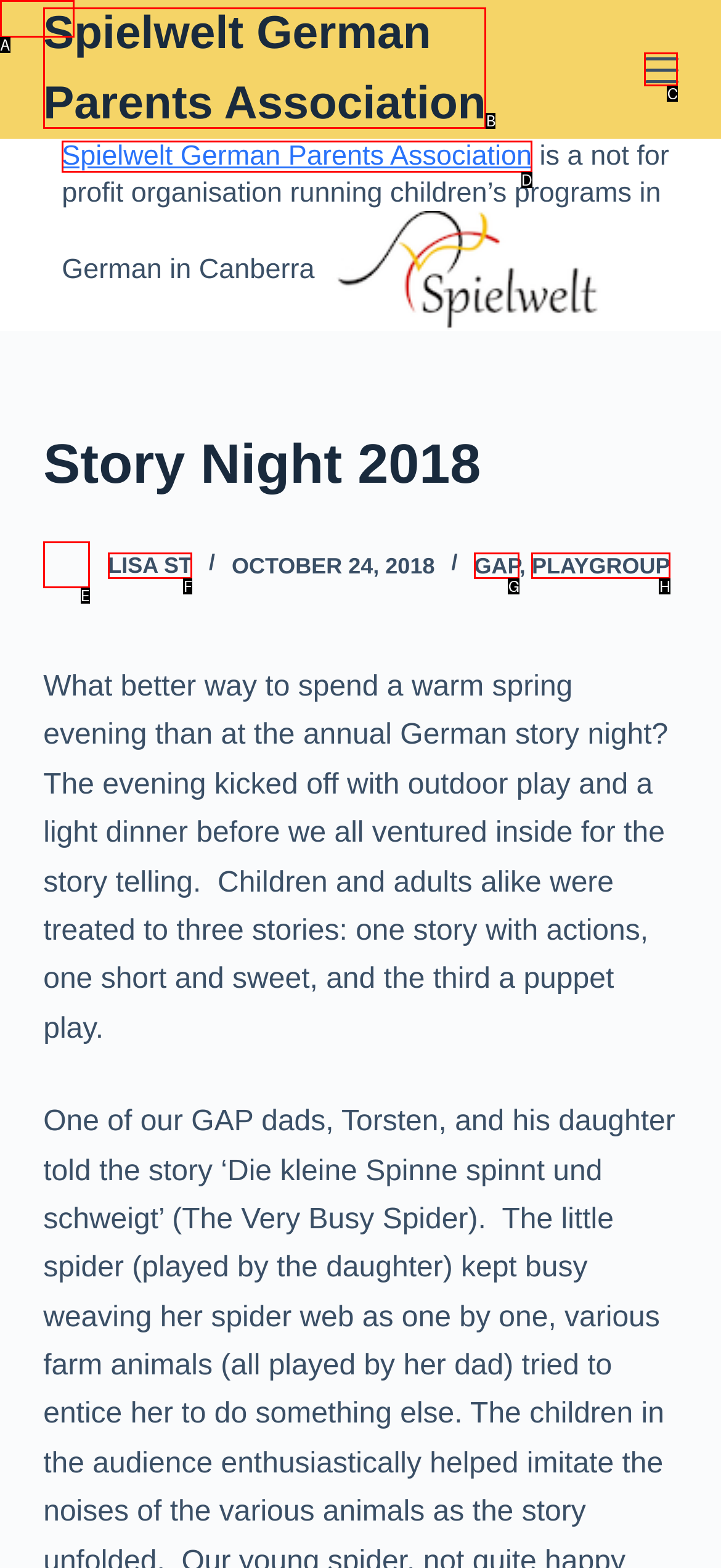Select the correct option based on the description: parent_node: LISA ST
Answer directly with the option’s letter.

E